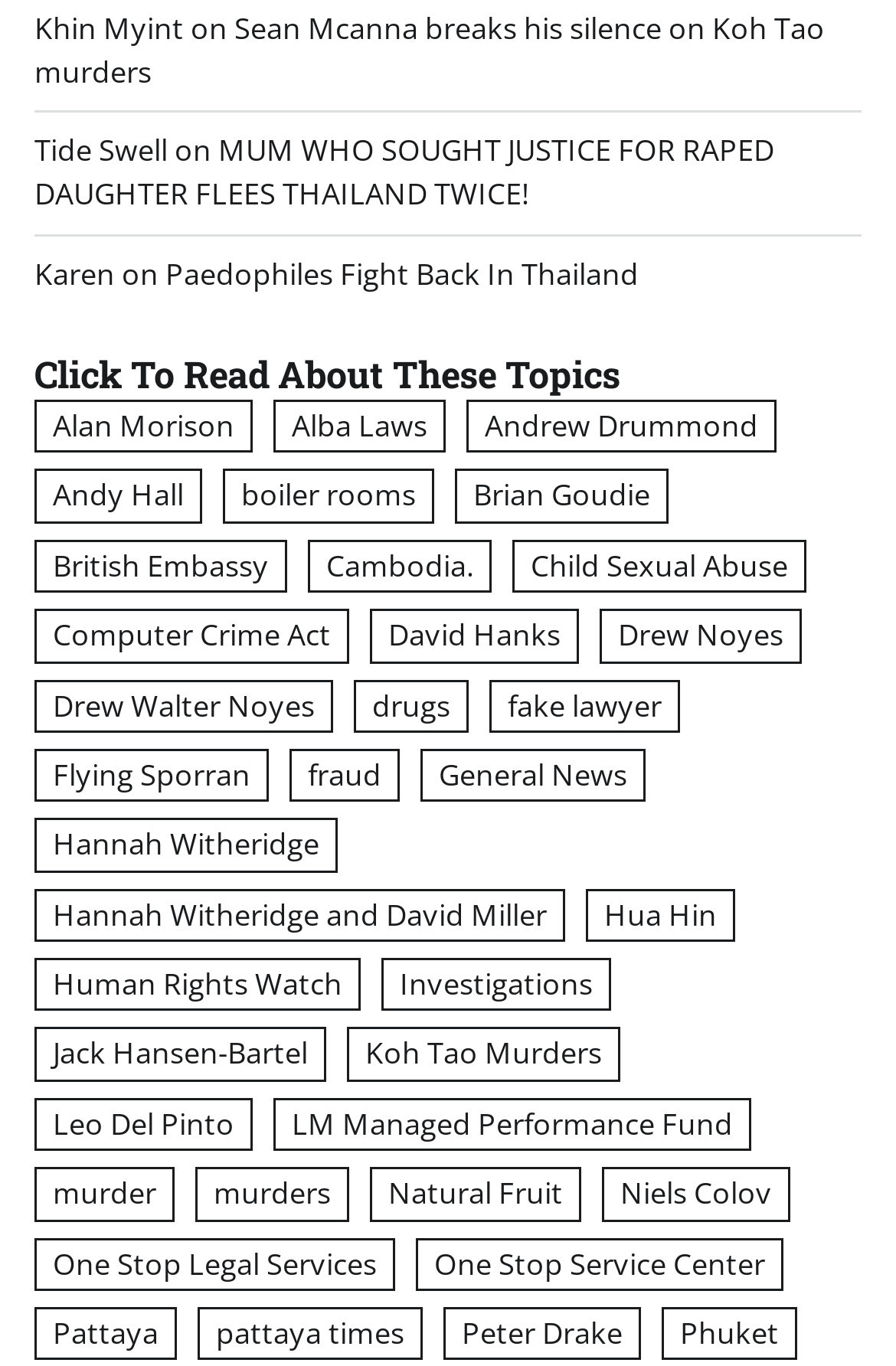Please provide a brief answer to the question using only one word or phrase: 
What is the topic of the link 'Sean Mcanna breaks his silence on Koh Tao murders'?

Koh Tao murders